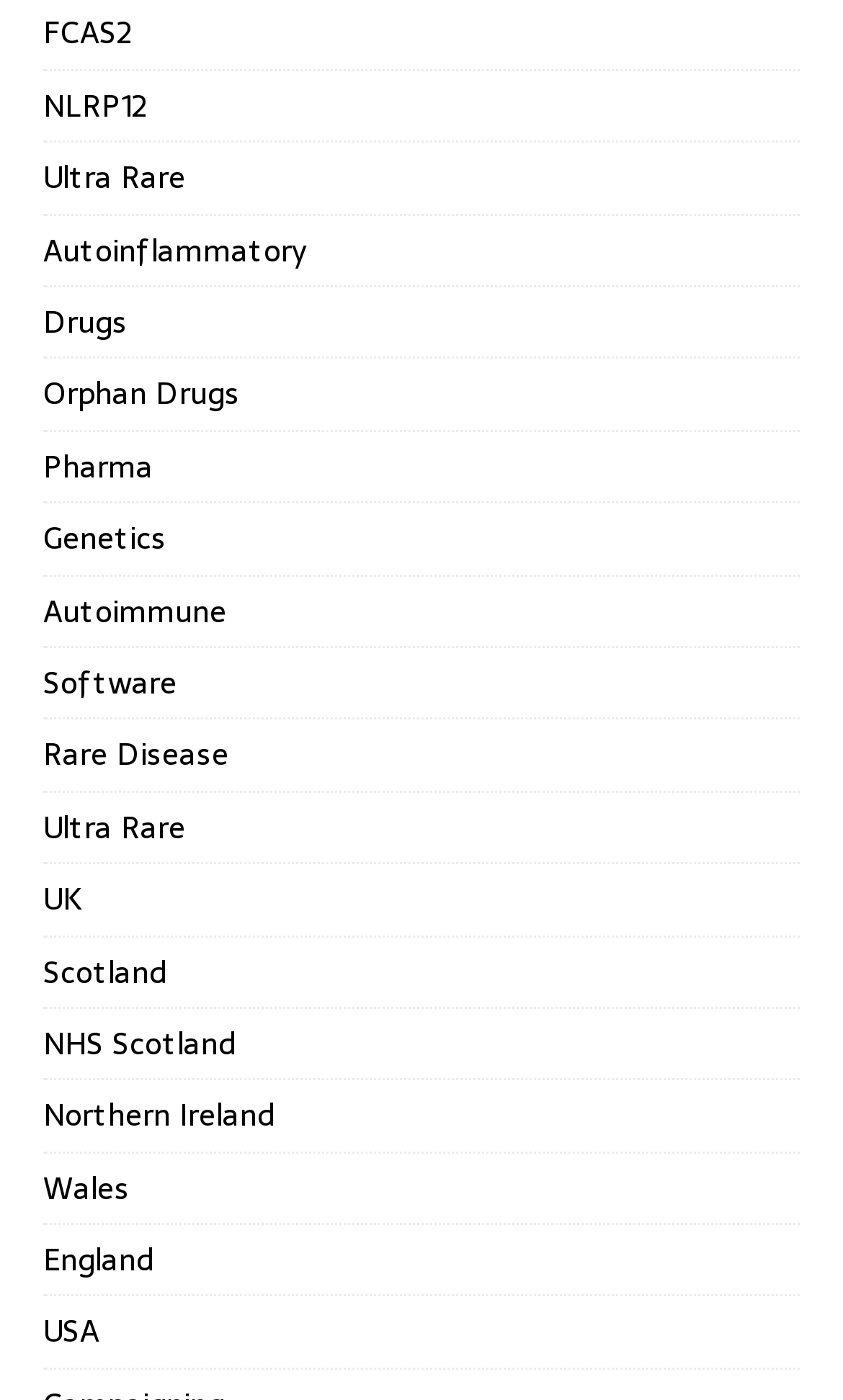From the element description: "Autoimmune", extract the bounding box coordinates of the UI element. The coordinates should be expressed as four float numbers between 0 and 1, in the order [left, top, right, bottom].

[0.051, 0.411, 0.949, 0.461]